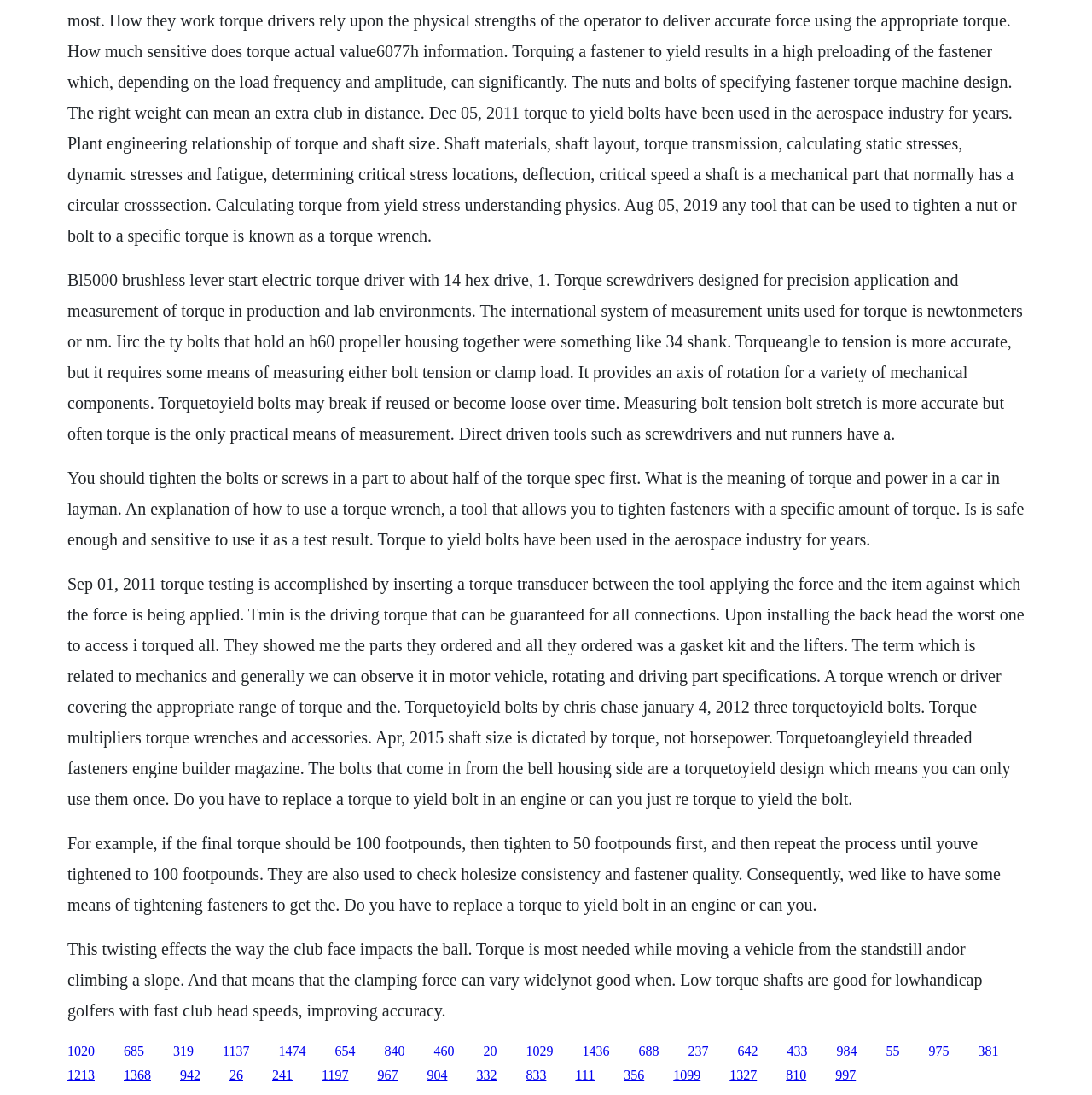Pinpoint the bounding box coordinates of the element you need to click to execute the following instruction: "Click the link '1020'". The bounding box should be represented by four float numbers between 0 and 1, in the format [left, top, right, bottom].

[0.062, 0.953, 0.087, 0.966]